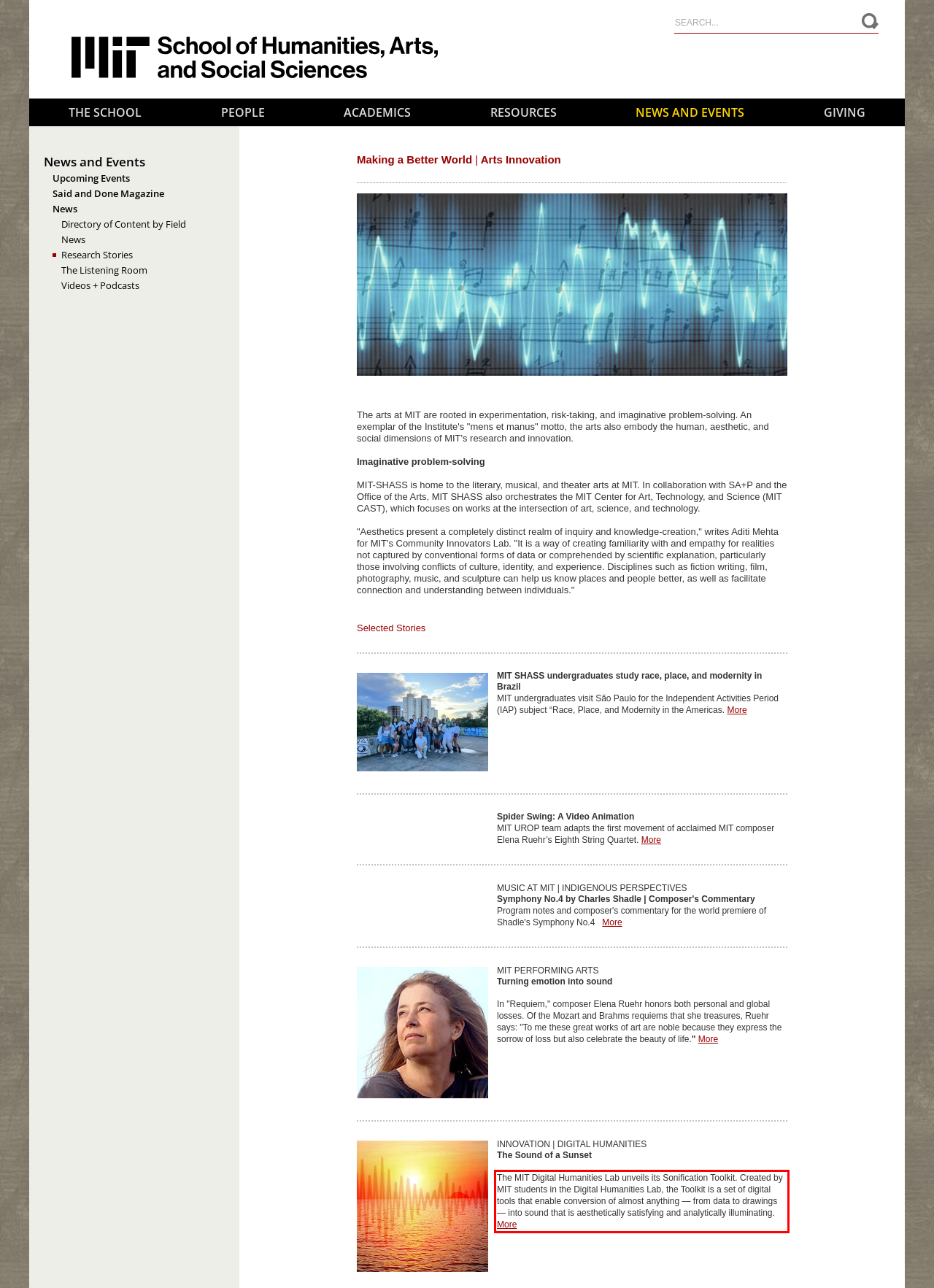In the screenshot of the webpage, find the red bounding box and perform OCR to obtain the text content restricted within this red bounding box.

The MIT Digital Humanities Lab unveils its Sonification Toolkit. Created by MIT students in the Digital Humanities Lab, the Toolkit is a set of digital tools that enable conversion of almost anything — from data to drawings — into sound that is aesthetically satisfying and analytically illuminating. More